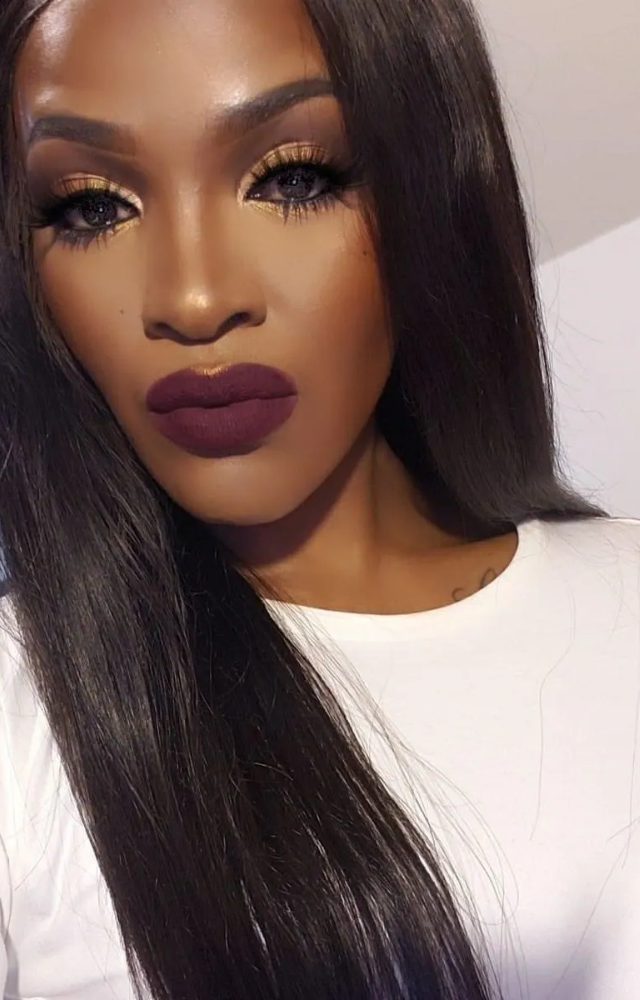Provide a short answer to the following question with just one word or phrase: What is the color of the top the person is wearing?

White